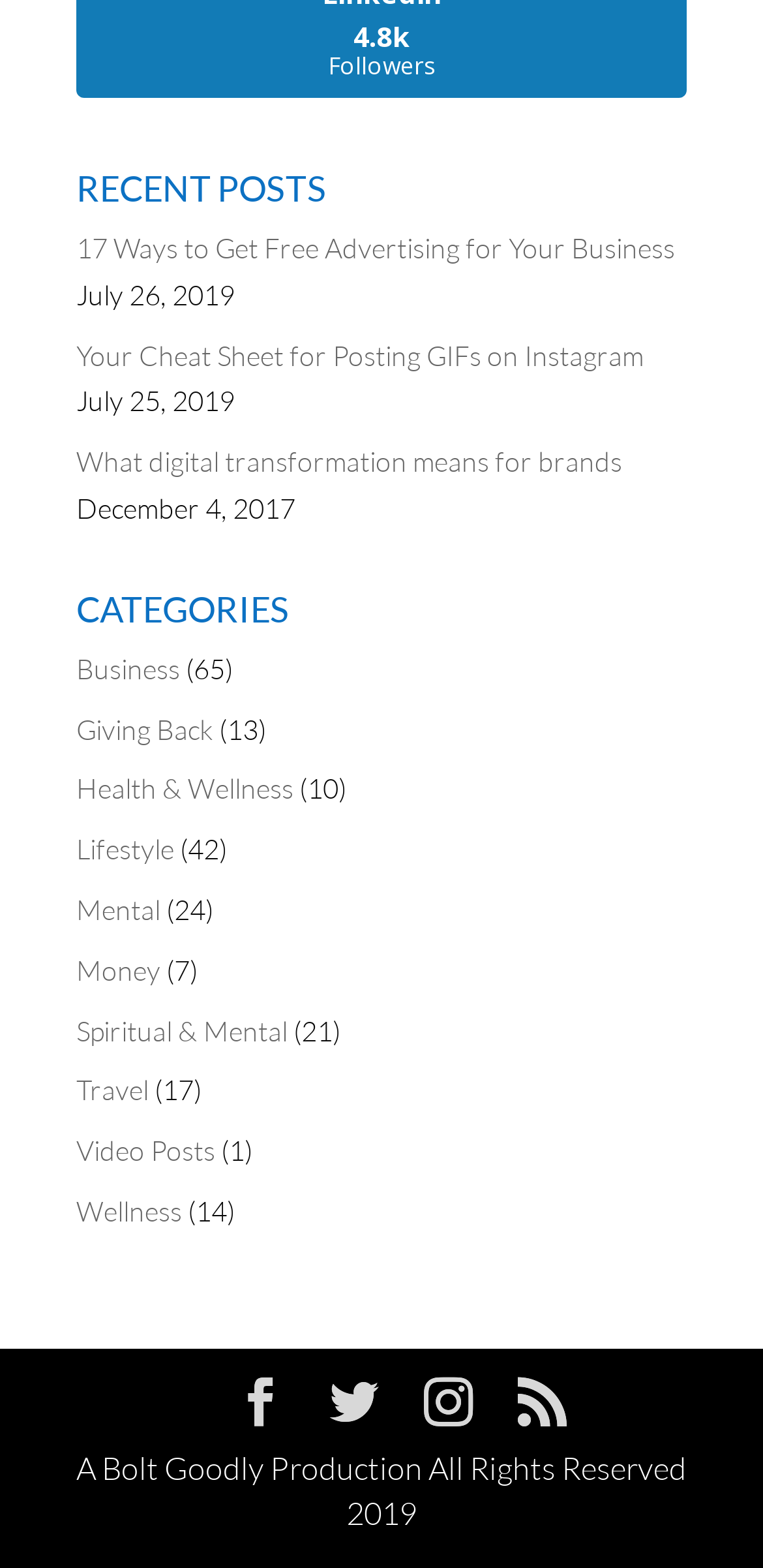How many categories are listed?
Answer with a single word or short phrase according to what you see in the image.

12